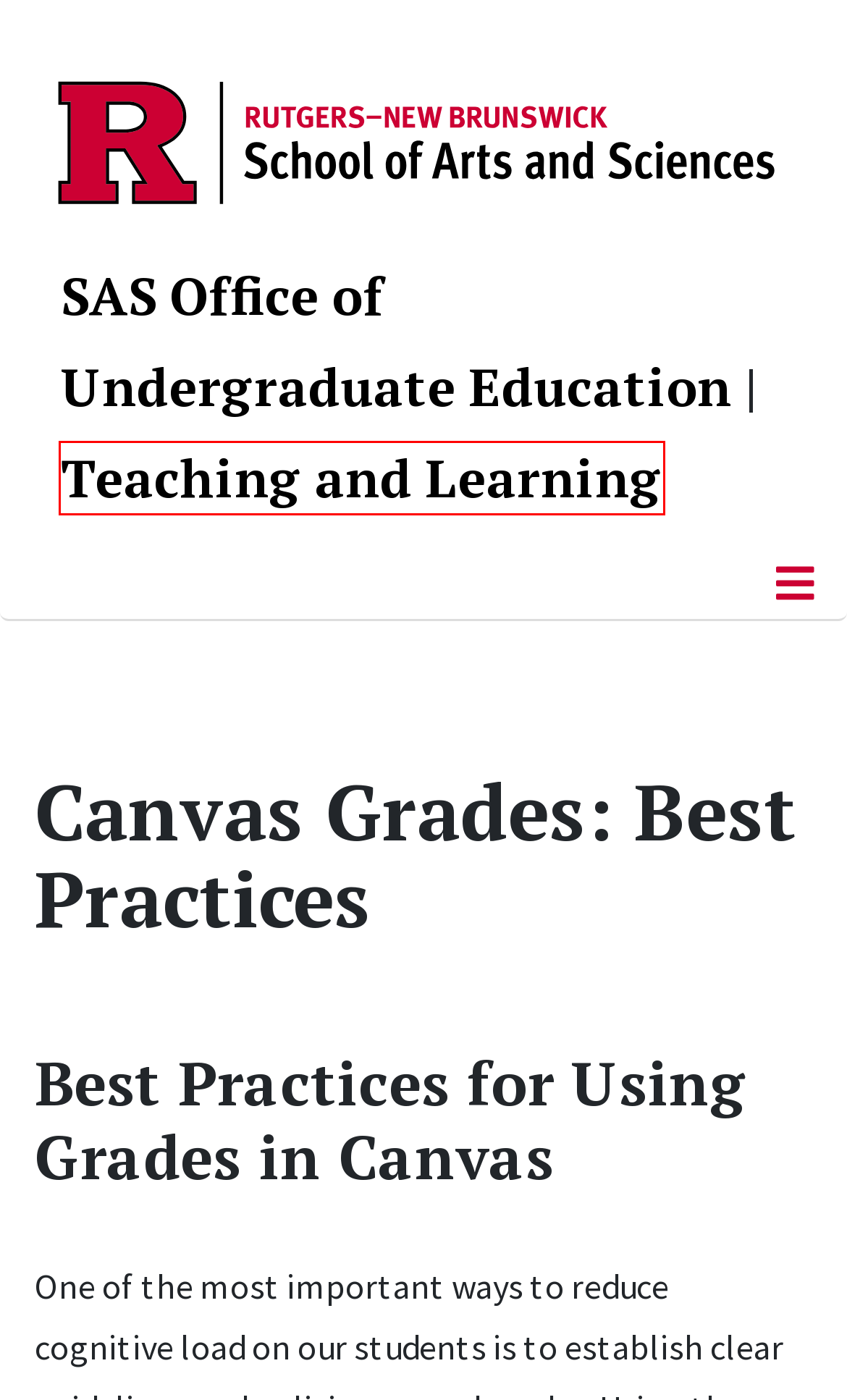Examine the screenshot of the webpage, which includes a red bounding box around an element. Choose the best matching webpage description for the page that will be displayed after clicking the element inside the red bounding box. Here are the candidates:
A. Centers and Institutes
B. Arts and Sciences in Action
C. CAS - Central Authentication Service NetID Login
D. Copyright Information | Rutgers University
E. Course Scheduling System | Search Master Course List
F. Academics
G. Error Page
H. Schedule of Classes - Rutgers University

G